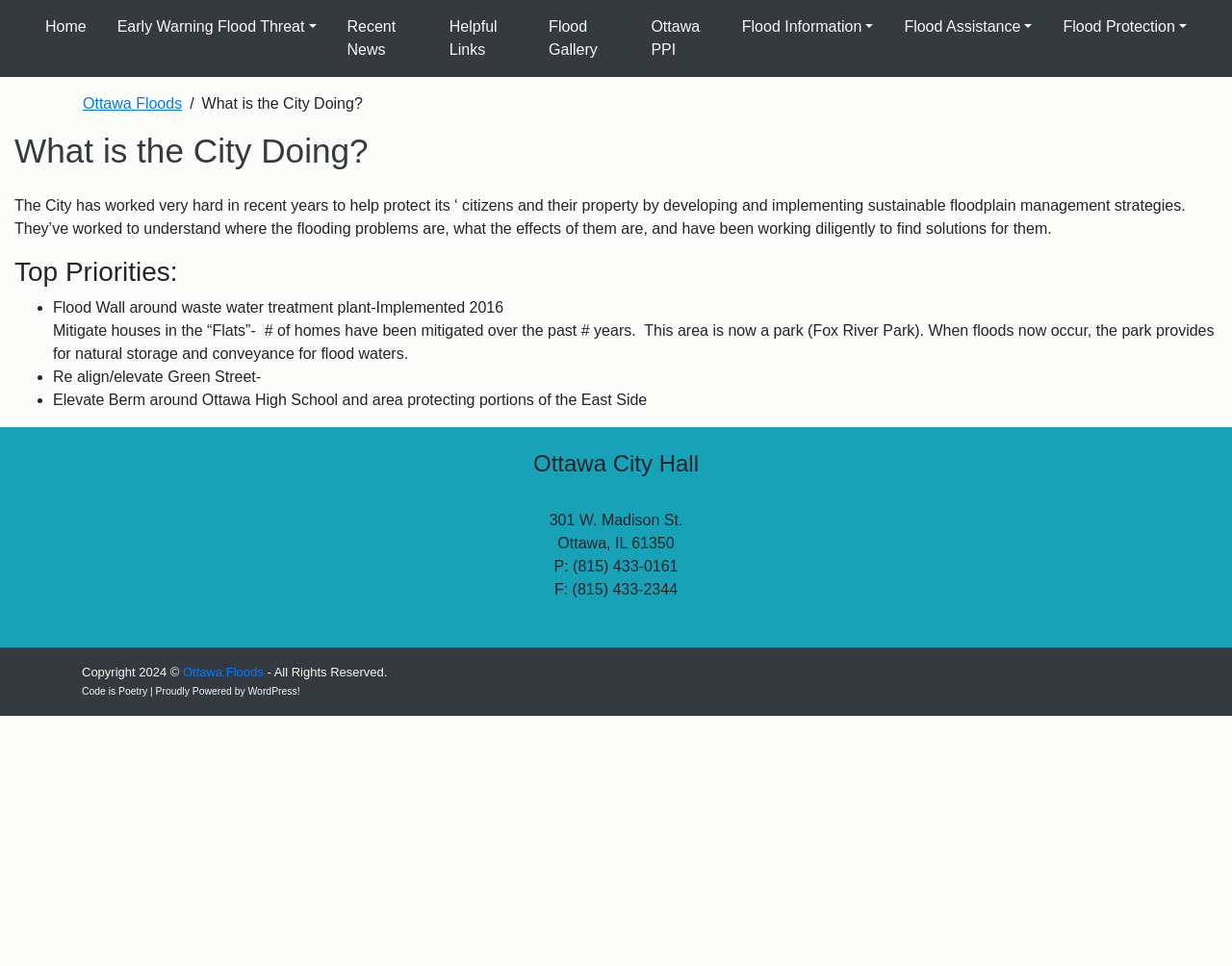What is the copyright year of the webpage?
Based on the screenshot, provide your answer in one word or phrase.

2024